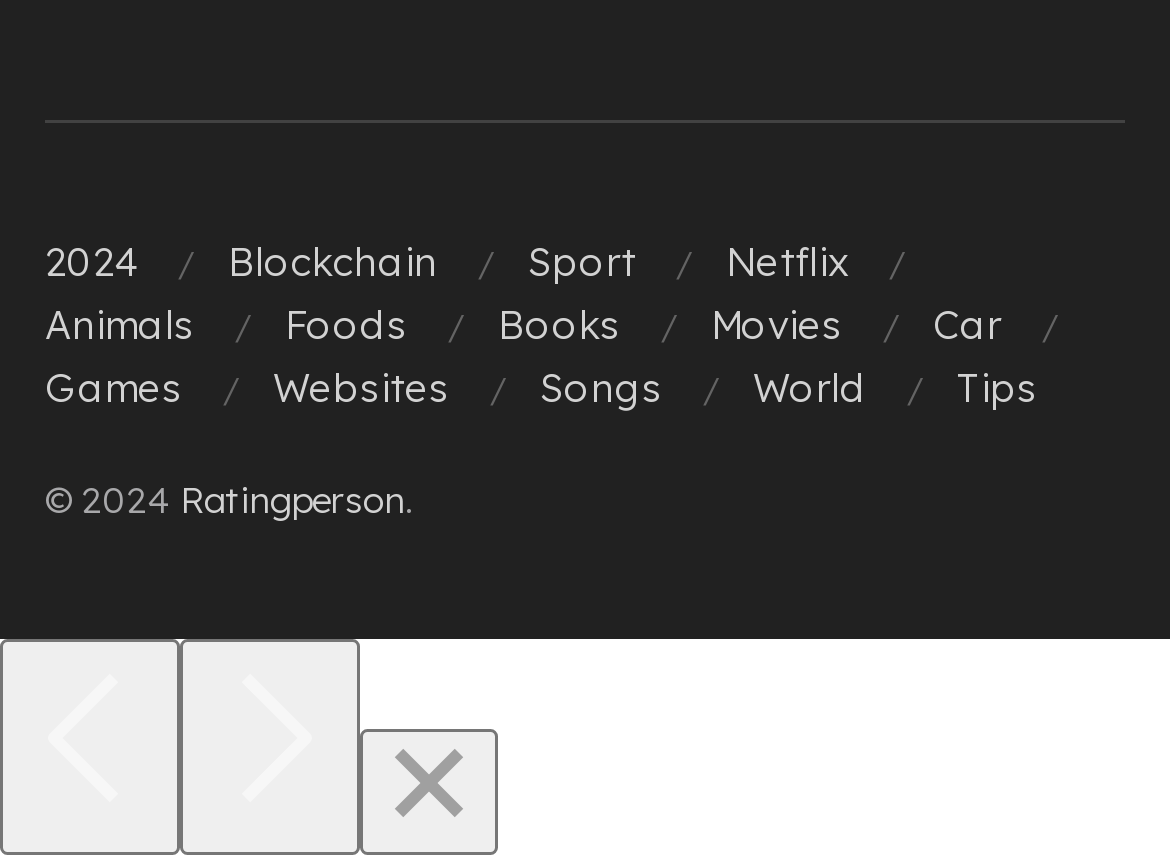Please specify the coordinates of the bounding box for the element that should be clicked to carry out this instruction: "Click the Previous button". The coordinates must be four float numbers between 0 and 1, formatted as [left, top, right, bottom].

[0.0, 0.746, 0.154, 1.0]